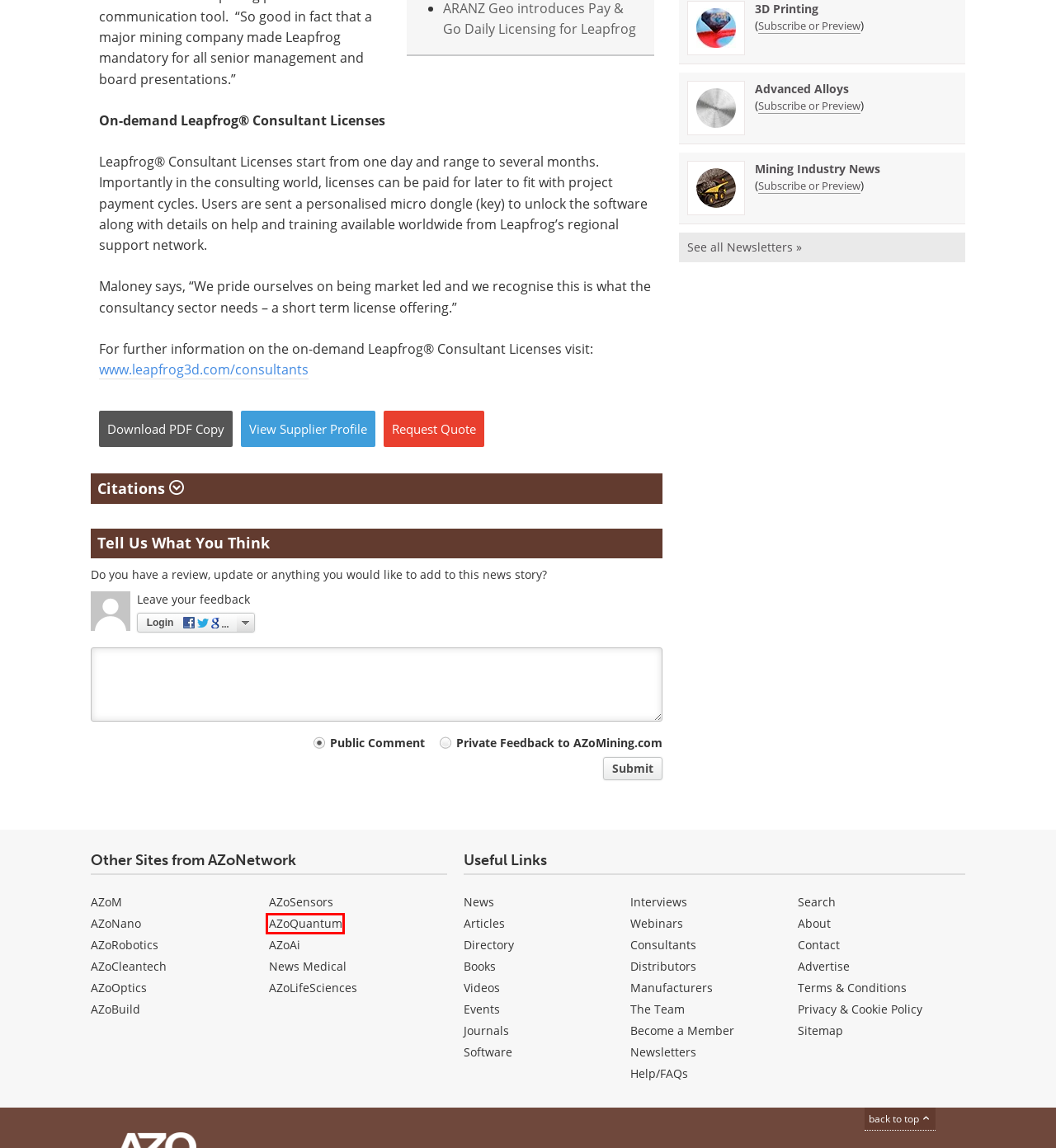Given a webpage screenshot with a UI element marked by a red bounding box, choose the description that best corresponds to the new webpage that will appear after clicking the element. The candidates are:
A. Medical News | Medical Articles
B. Nanotechnology | Applications | Nanotechnology Companies
C. Robotics Information | AZoRobotics.com
D. Cleantech Information | AZoCleantech.com
E. Sensor Technology | Sensors Development | News
F. Optics News | Photonics News
G. Material Science | News | Materials Engineering | News
H. Quantum Science Information | AZoQuantum.com

H